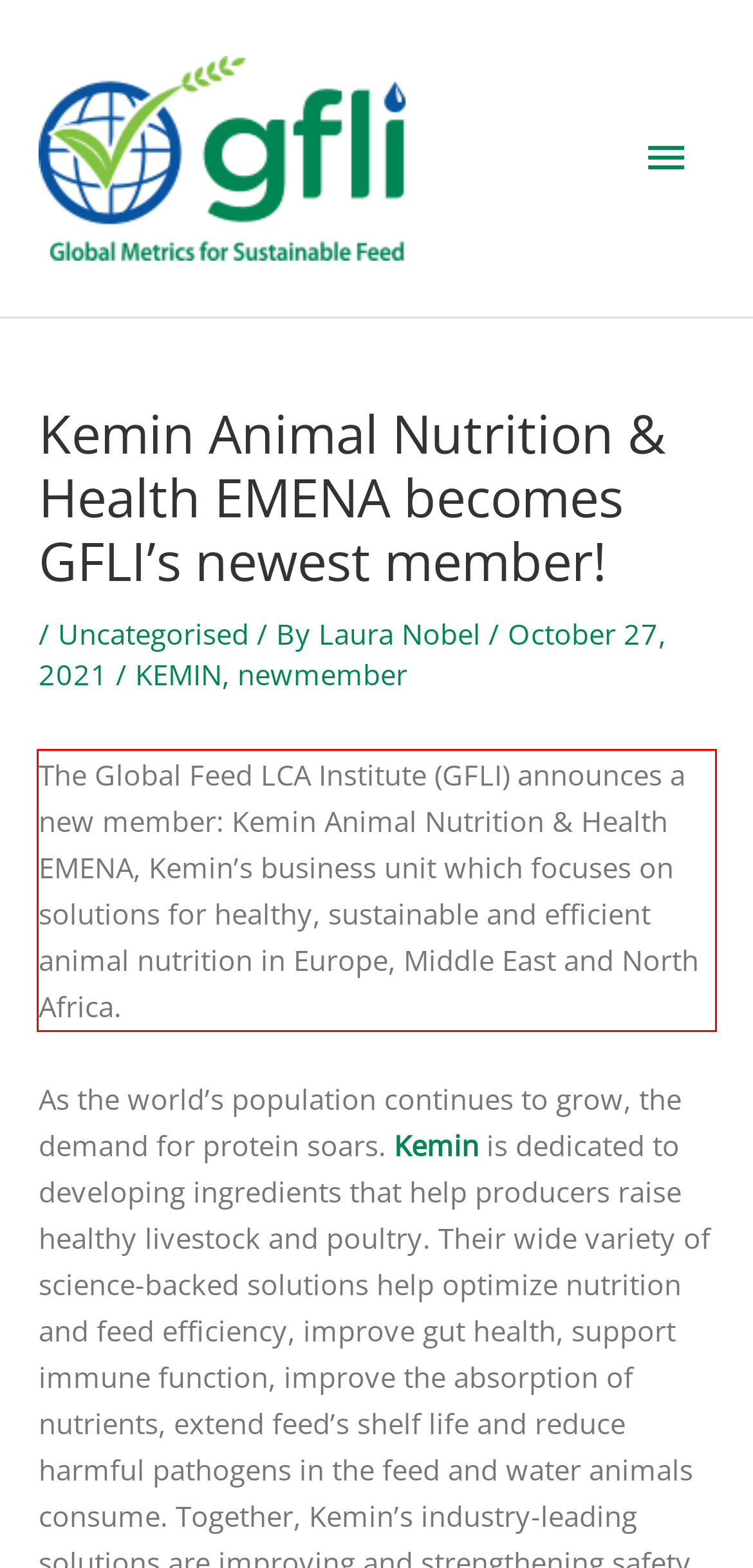Given a screenshot of a webpage, identify the red bounding box and perform OCR to recognize the text within that box.

The Global Feed LCA Institute (GFLI) announces a new member: Kemin Animal Nutrition & Health EMENA, Kemin’s business unit which focuses on solutions for healthy, sustainable and efficient animal nutrition in Europe, Middle East and North Africa.